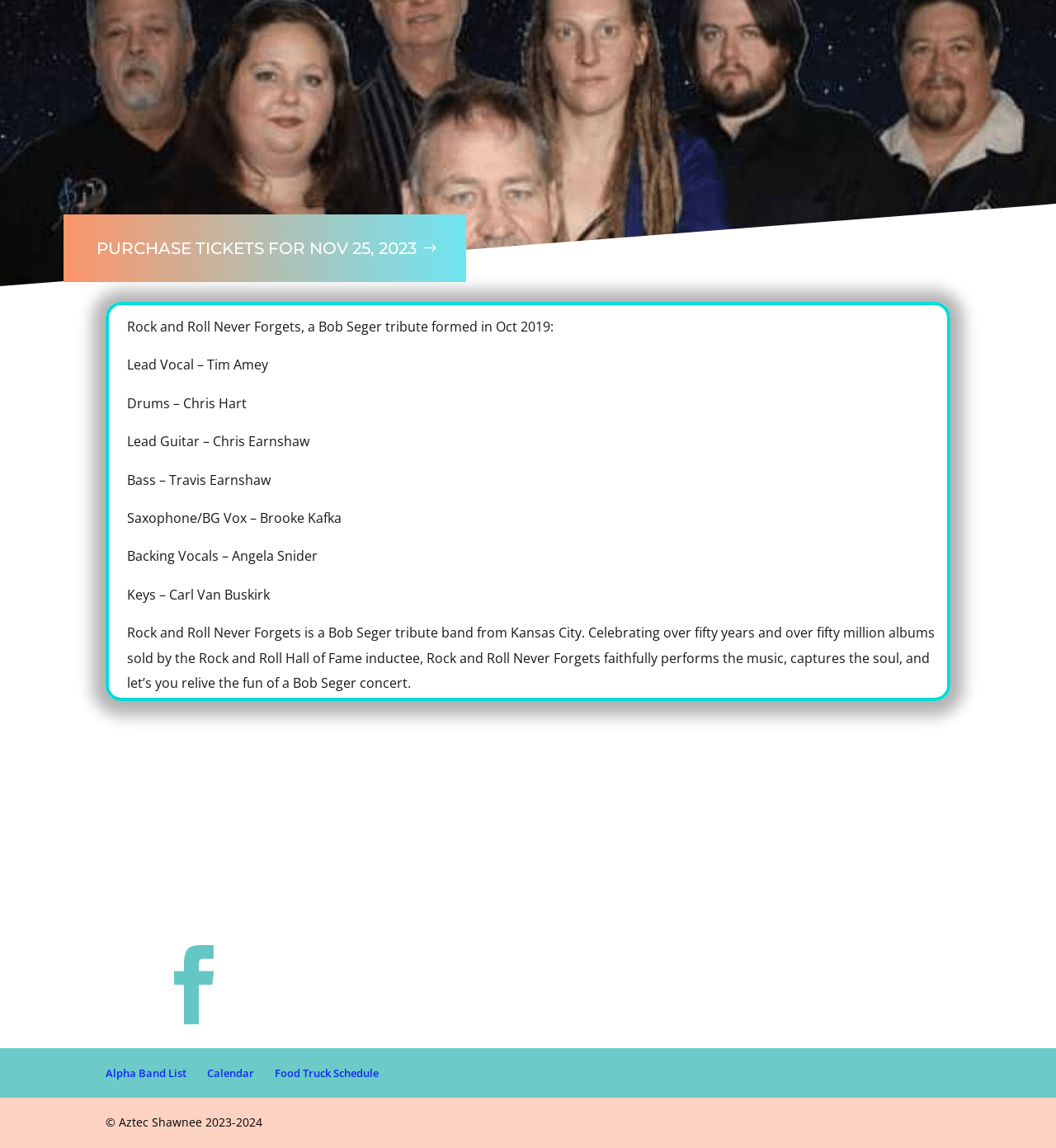Locate and provide the bounding box coordinates for the HTML element that matches this description: "Alpha Band List".

[0.1, 0.928, 0.177, 0.941]